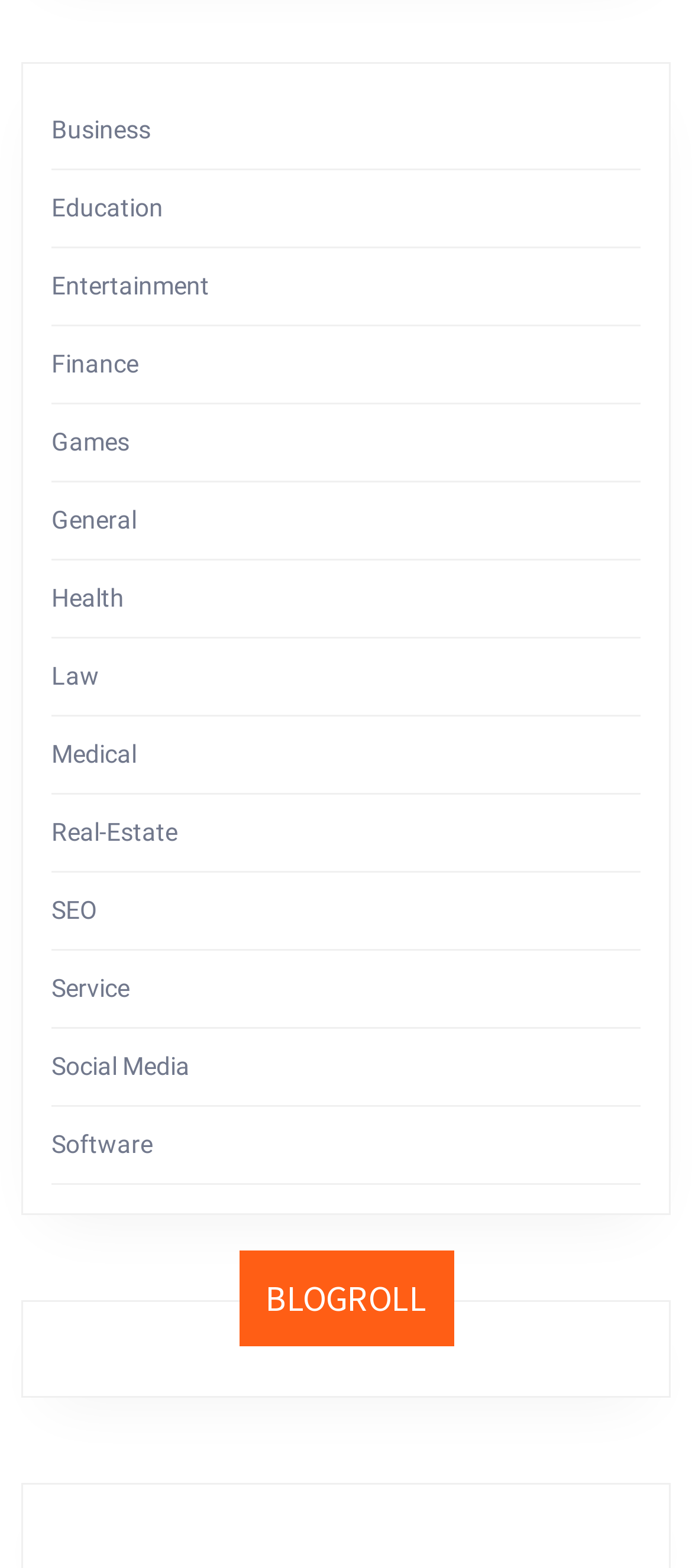Please identify the bounding box coordinates of the region to click in order to complete the task: "Go to BLOGROLL". The coordinates must be four float numbers between 0 and 1, specified as [left, top, right, bottom].

[0.345, 0.798, 0.655, 0.859]